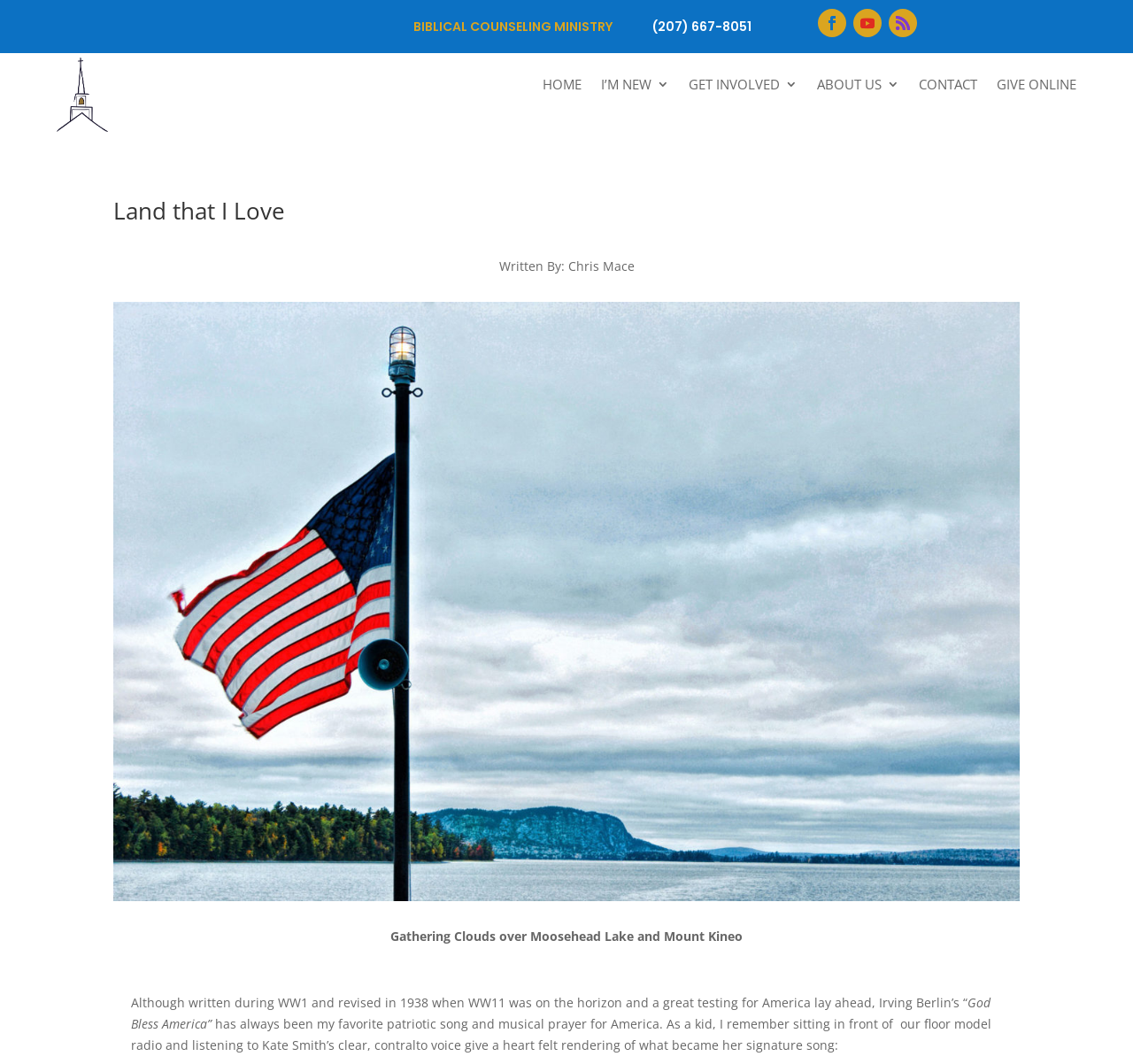Refer to the screenshot and give an in-depth answer to this question: What is the title of the article?

The title of the article can be found in the heading 'Land that I Love' and its corresponding image, which suggests that it is the main topic of the webpage.